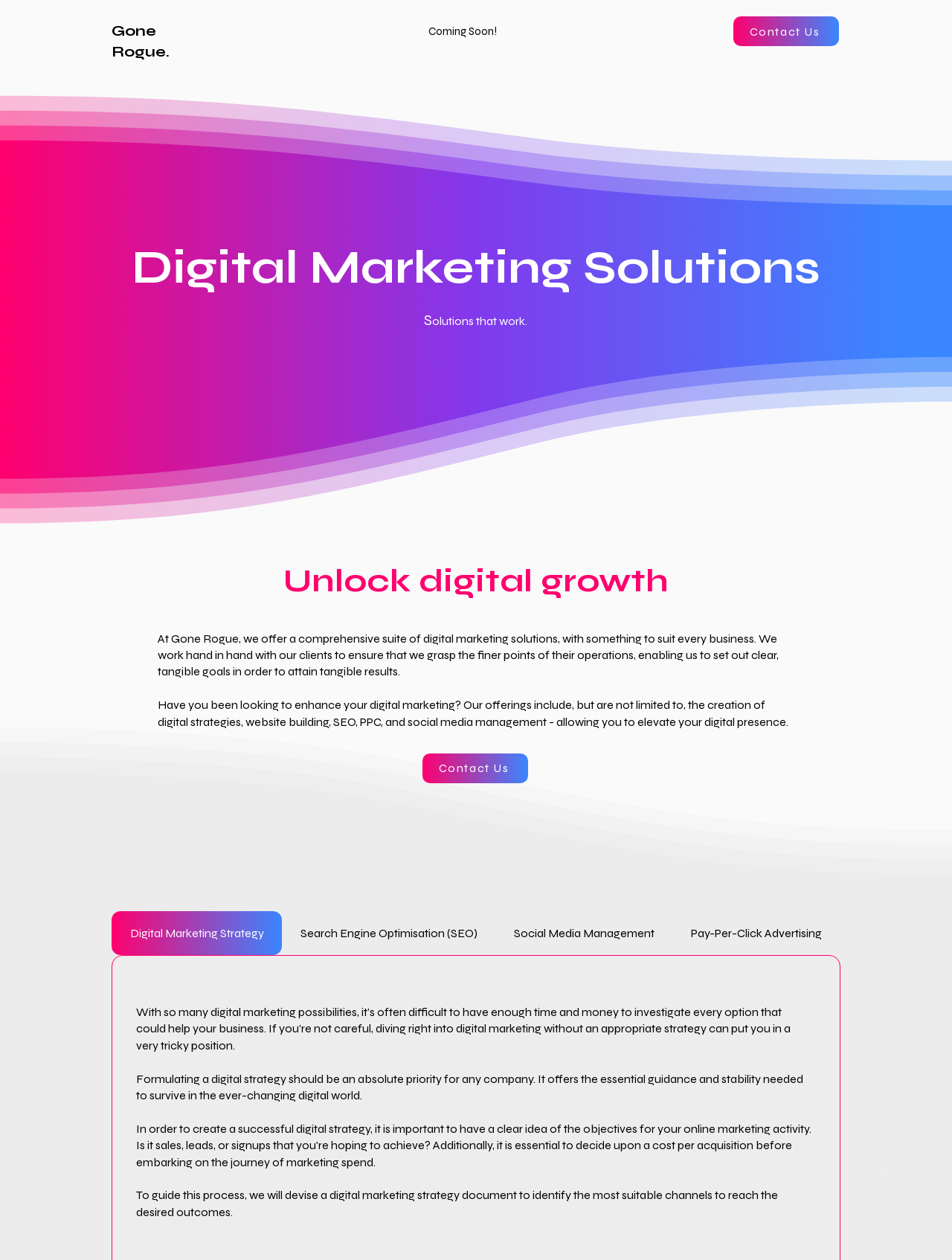Could you indicate the bounding box coordinates of the region to click in order to complete this instruction: "Click on the 'Gone Rogue.' link".

[0.117, 0.017, 0.178, 0.048]